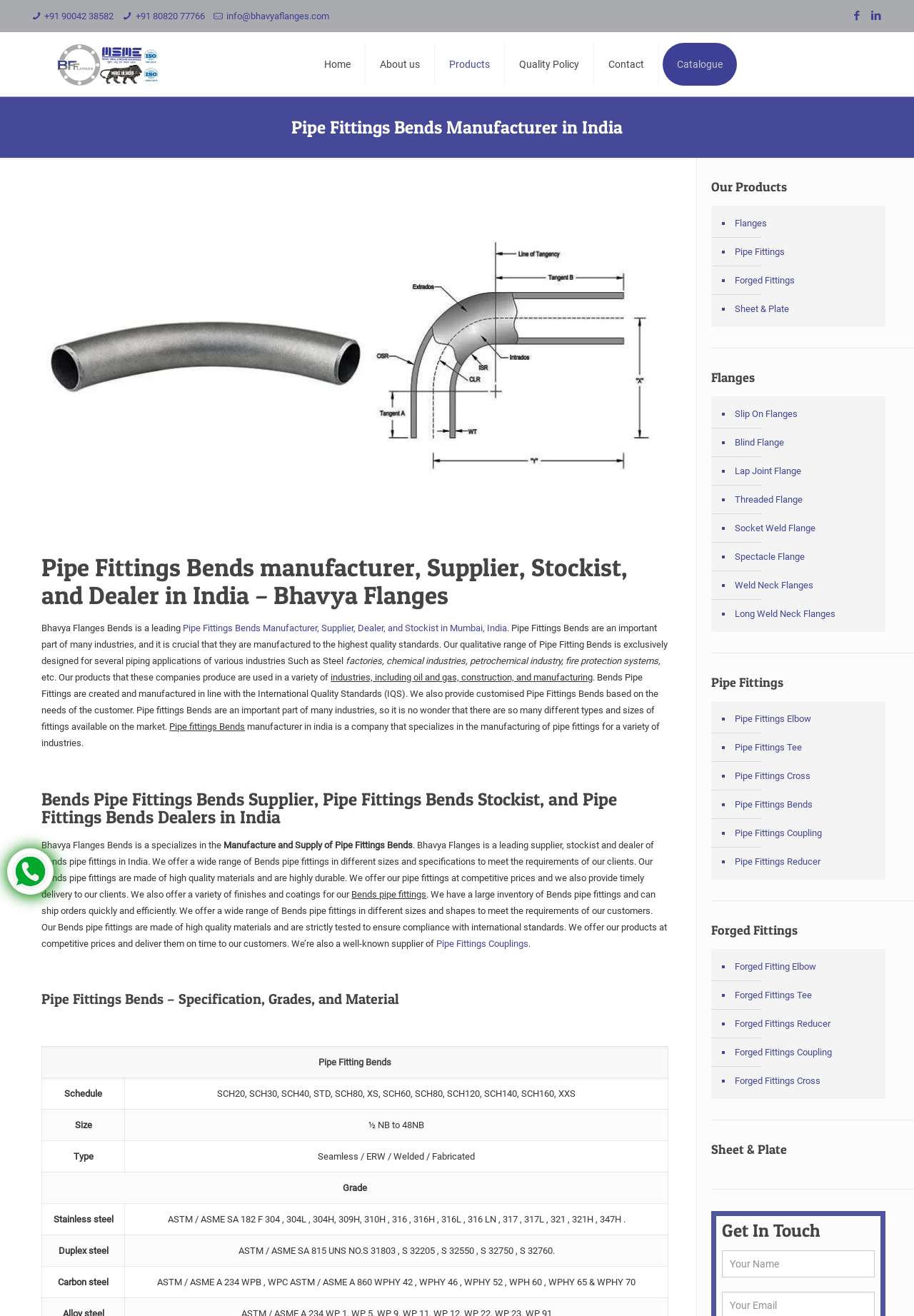Give a comprehensive overview of the webpage, including key elements.

The webpage is about Bhavya Flanges, a pipe fittings bends manufacturer in India. At the top, there are contact links and a logo. Below the logo, there is a navigation menu with links to Home, About us, Products, Quality Policy, Contact, and Catalogue.

The main content of the page is divided into sections. The first section has a heading that reads "Pipe Fittings Bends manufacturer, Supplier, Stockist, and Dealer in India – Bhavya Flanges". Below the heading, there is a brief introduction to Bhavya Flanges and its products. The text explains that the company manufactures pipe fittings bends to the highest quality standards and provides customized products based on customer needs.

The next section has a heading that reads "Bends Pipe Fittings Bends Supplier, Pipe Fittings Bends Stockist, and Pipe Fittings Bends Dealers in India". This section provides more information about Bhavya Flanges' products and services, including the manufacture and supply of pipe fittings bends in different sizes and specifications.

The following section is a table that lists the specifications, grades, and materials of pipe fittings bends. The table has columns for schedule, size, type, and grade, and rows that list different specifications and materials, including stainless steel, duplex steel, and carbon steel.

On the right side of the page, there are two complementary sections. The first section has a heading that reads "Our Products" and lists links to different product categories, including Flanges, Pipe Fittings, Forged Fittings, and Sheet & Plate. The second section has a heading that reads "Flanges" and lists links to different types of flanges, including Slip On Flanges, Blind Flange, Lap Joint Flange, Threaded Flange, Socket Weld Flange, Spectacle Flange, and Weld Neck Flanges.

Throughout the page, there are several images, including a logo and a product image. The overall layout is organized and easy to navigate, with clear headings and concise text.